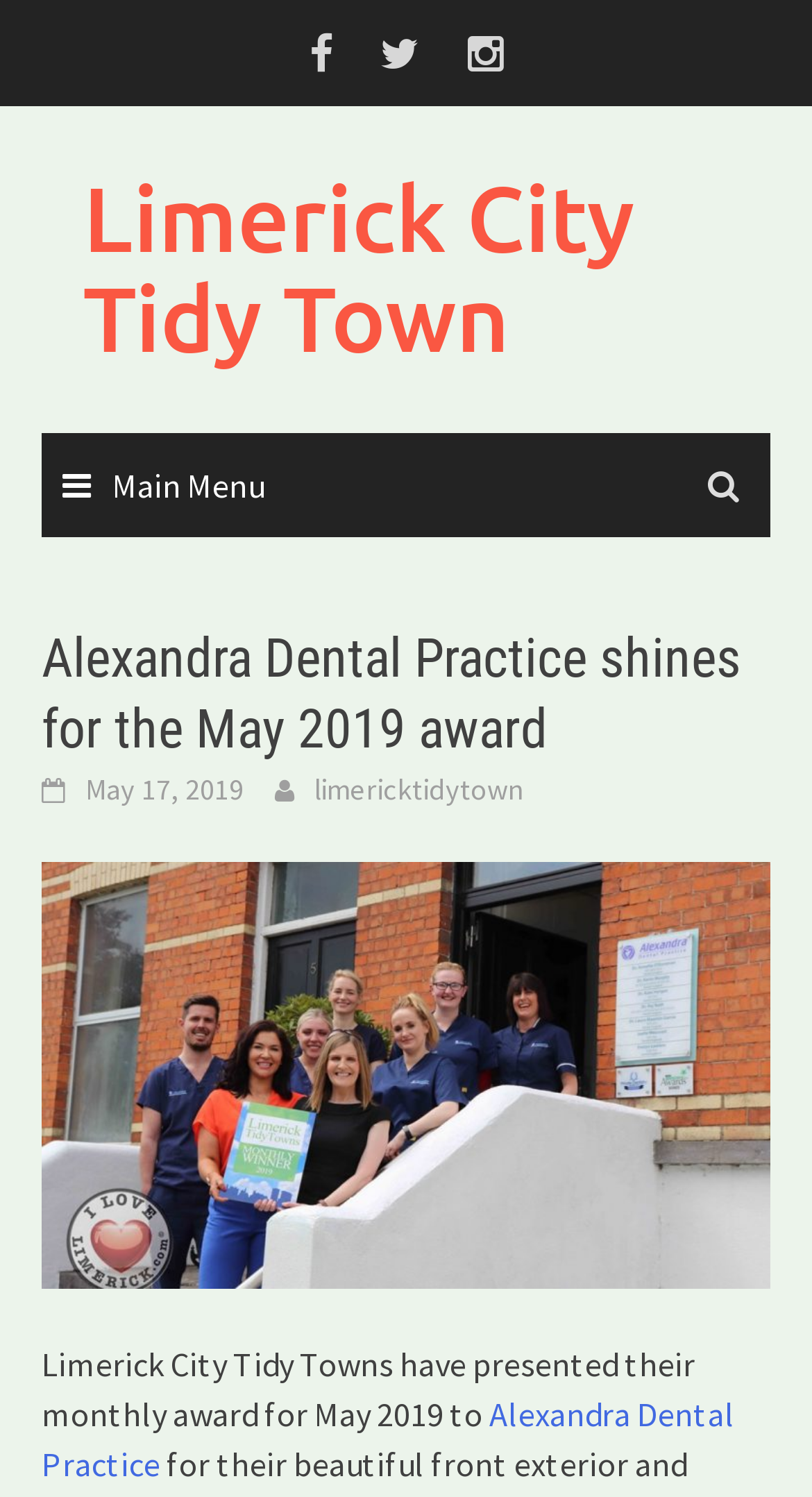From the details in the image, provide a thorough response to the question: What is the purpose of the link with the text 'limericktidytown'?

The answer can be inferred from the context of the link element with text 'limericktidytown' which is located inside the HeaderAsNonLandmark element with bounding box coordinates [0.051, 0.417, 0.949, 0.543]. It is likely that this link leads to the organization's page or website.